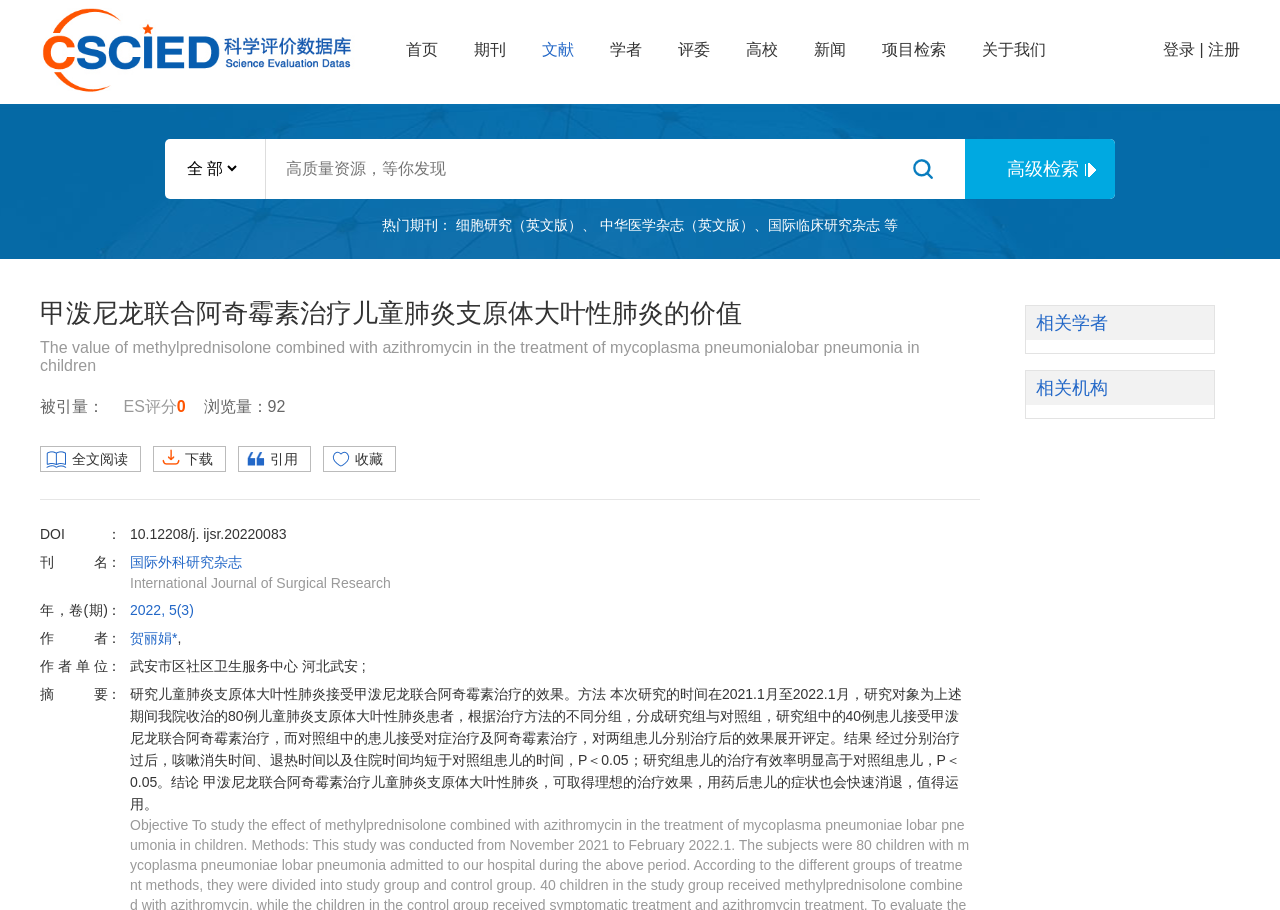How many times has the paper been viewed?
Using the image, respond with a single word or phrase.

92